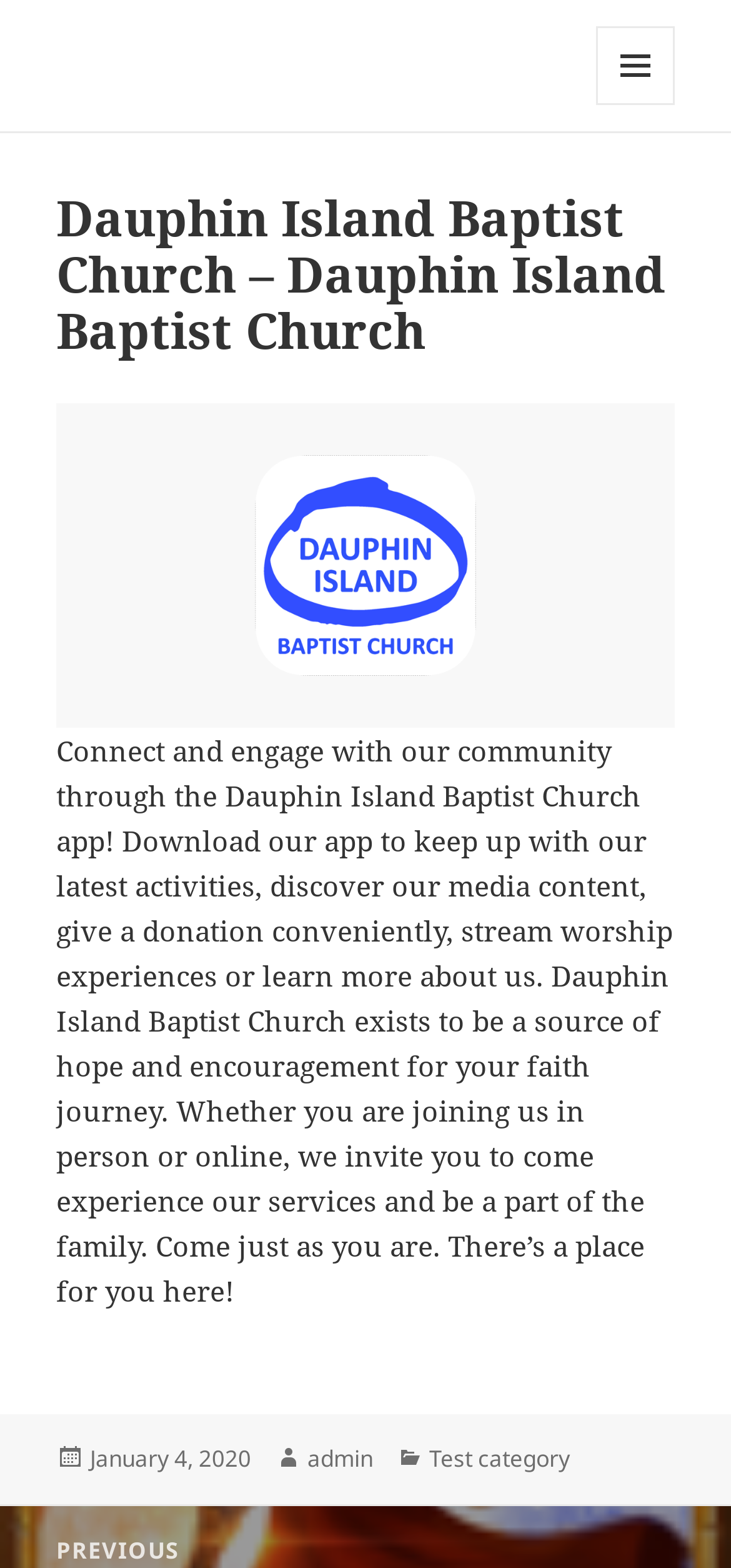Explain the webpage in detail.

The webpage is about Dauphin Island Baptist Church, with a prominent header displaying the church's name. At the top right corner, there is a button labeled "MENU AND WIDGETS" that, when expanded, controls a secondary menu. Below the header, there is a large image taking up most of the width of the page. 

Underneath the image, a lengthy paragraph describes the church's mission and invites visitors to engage with their community through their app. The text explains that the app allows users to stay updated on the church's activities, access media content, make donations, and stream worship experiences.

At the bottom of the page, there is a footer section containing metadata about a post. The post's date, "January 4, 2020", is linked and accompanied by a timestamp. The author of the post, "admin", is also linked, along with the post's category, "Test category".